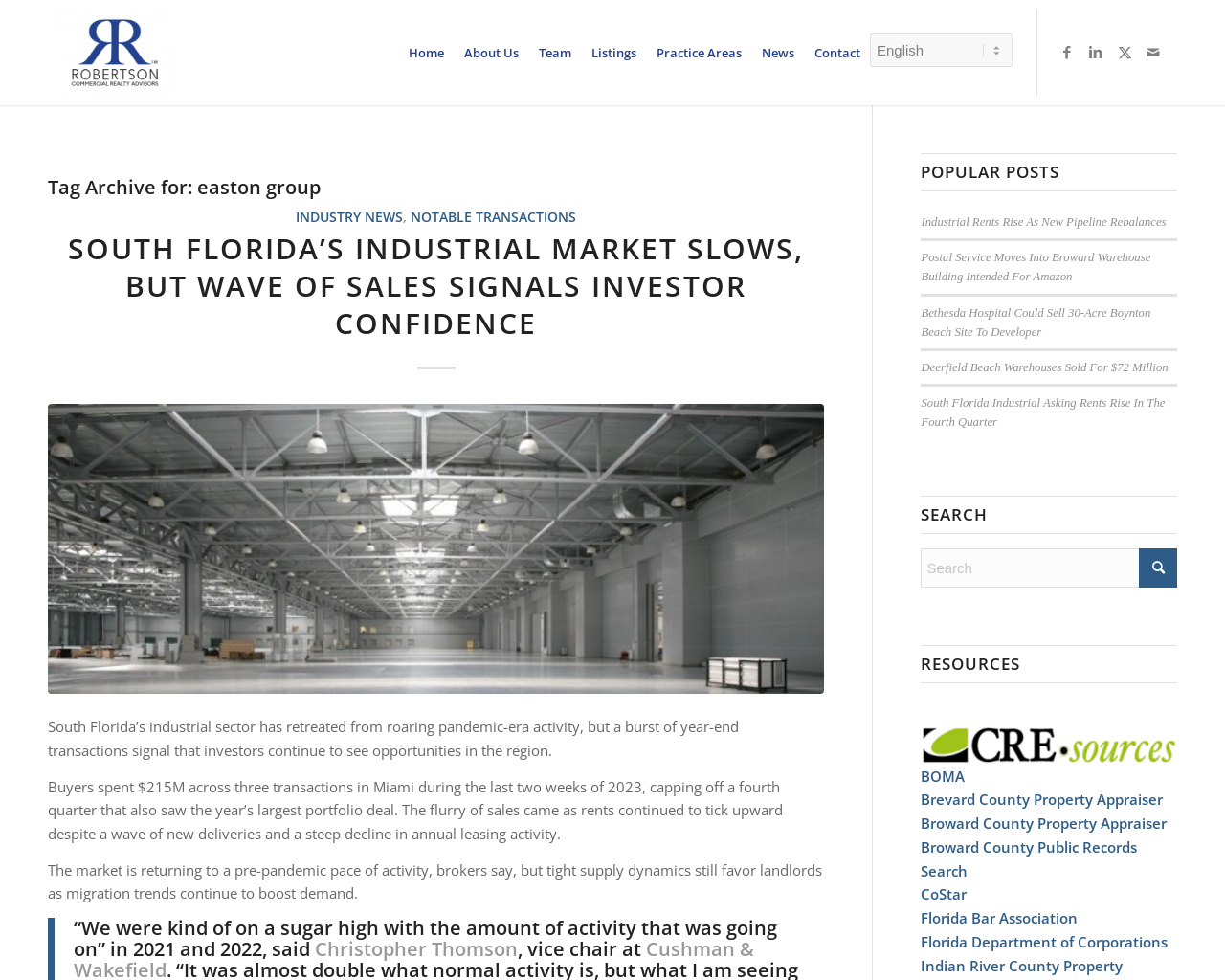What type of content is available in the 'POPULAR POSTS' section?
Based on the screenshot, provide a one-word or short-phrase response.

Links to articles